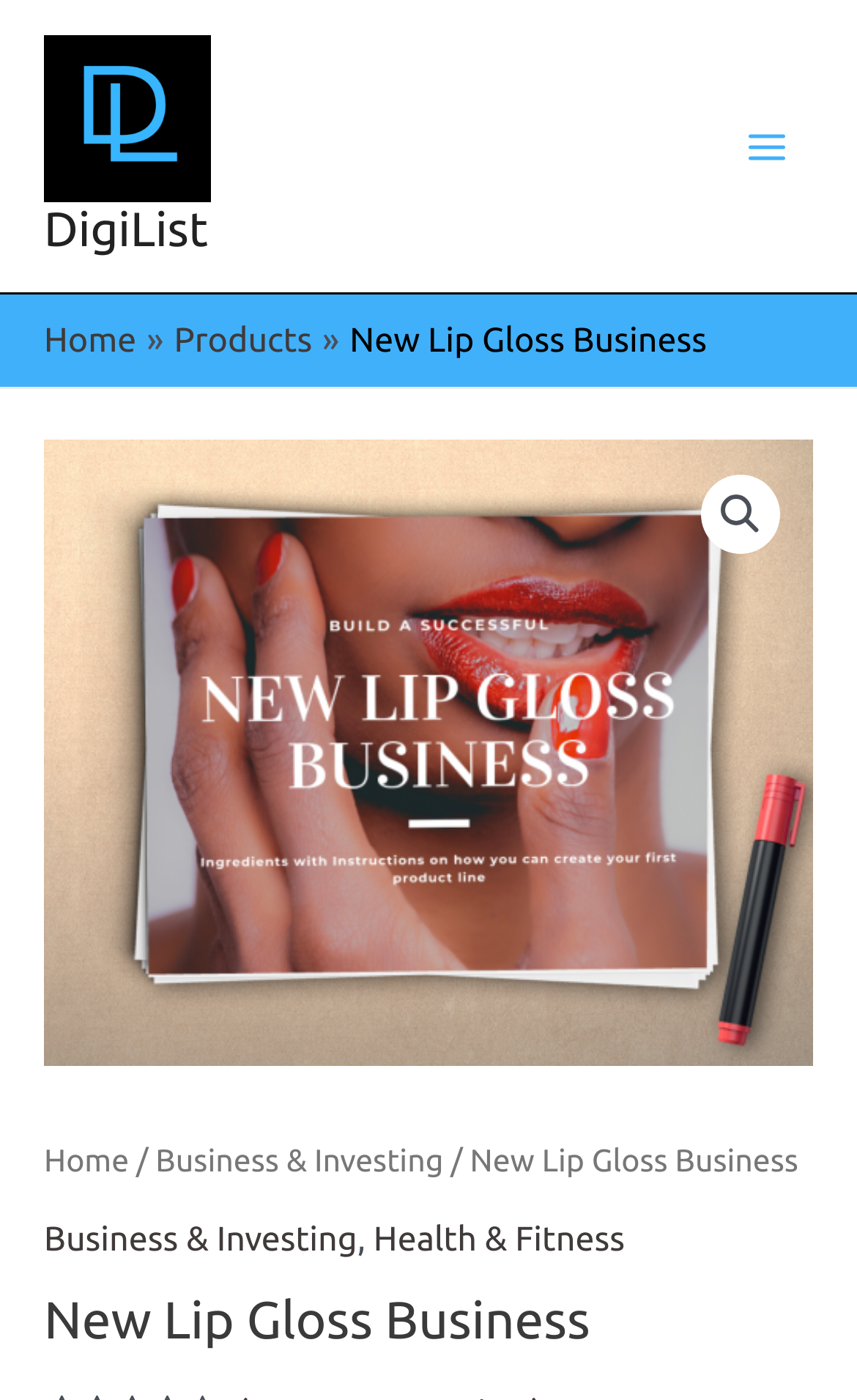Please find the bounding box coordinates of the element that you should click to achieve the following instruction: "go to DigiList homepage". The coordinates should be presented as four float numbers between 0 and 1: [left, top, right, bottom].

[0.051, 0.068, 0.246, 0.095]